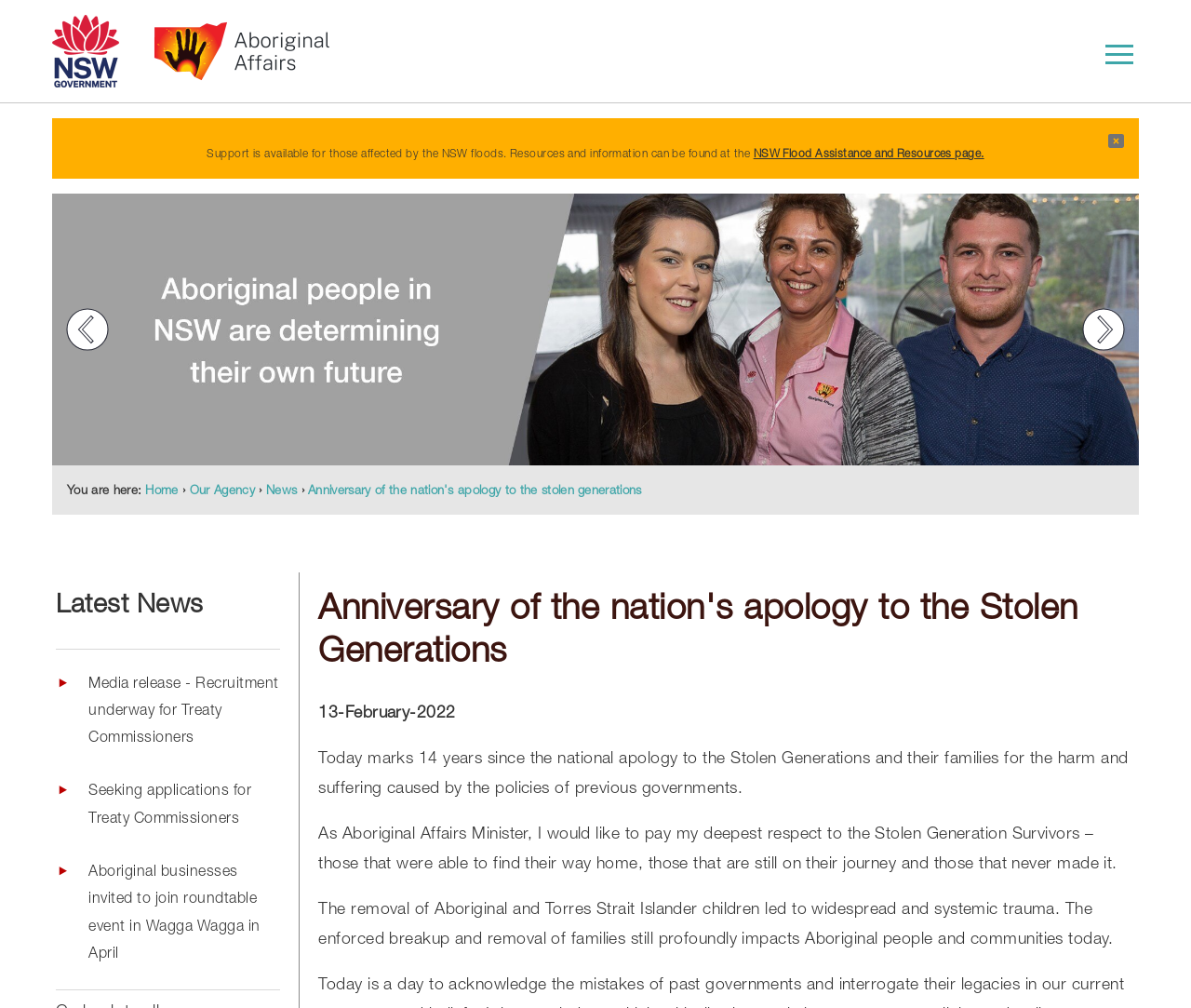How many separators are there on the webpage?
Observe the image and answer the question with a one-word or short phrase response.

2